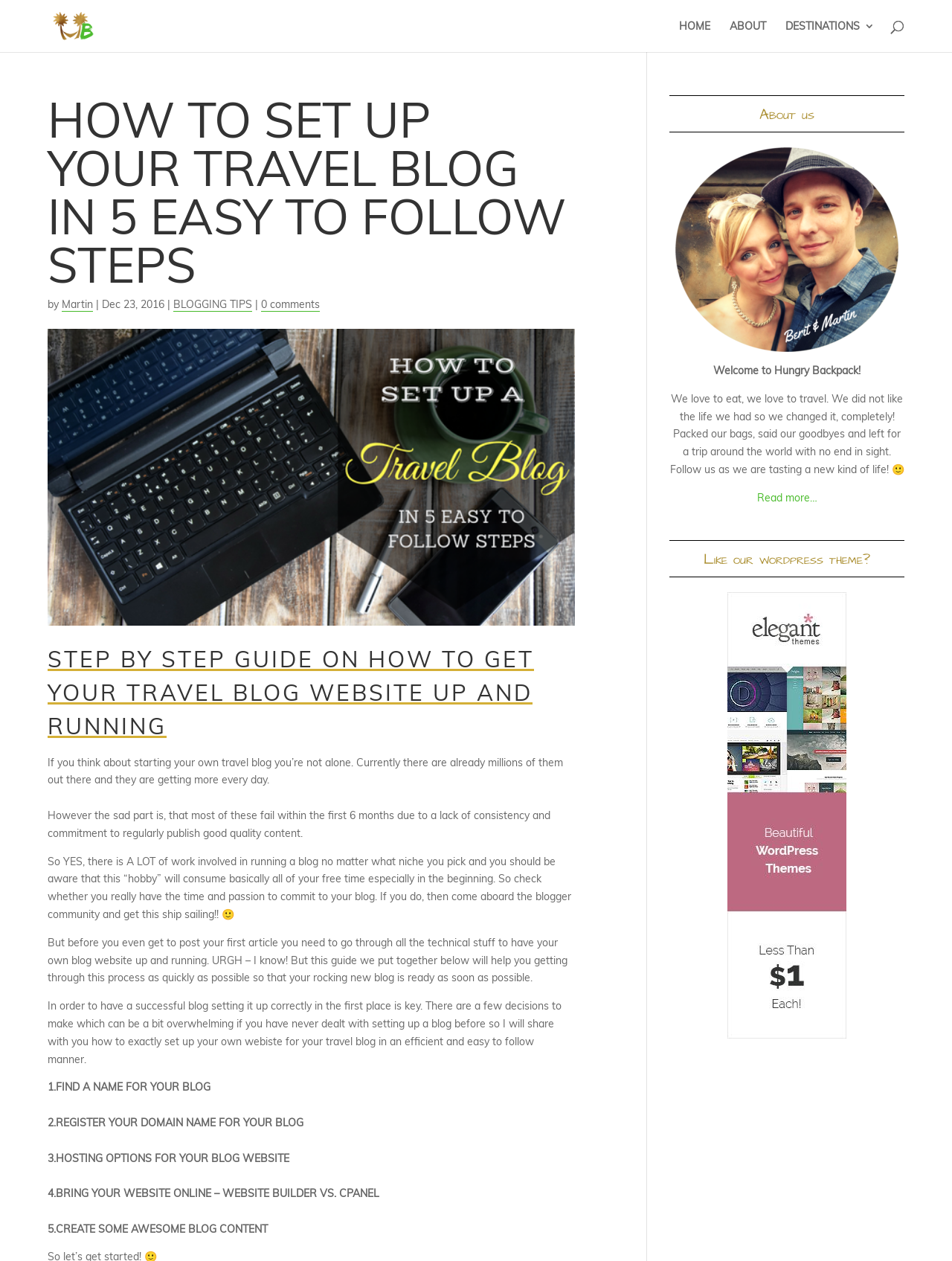What is the purpose of the guide?
Refer to the image and provide a one-word or short phrase answer.

To help set up a travel blog quickly